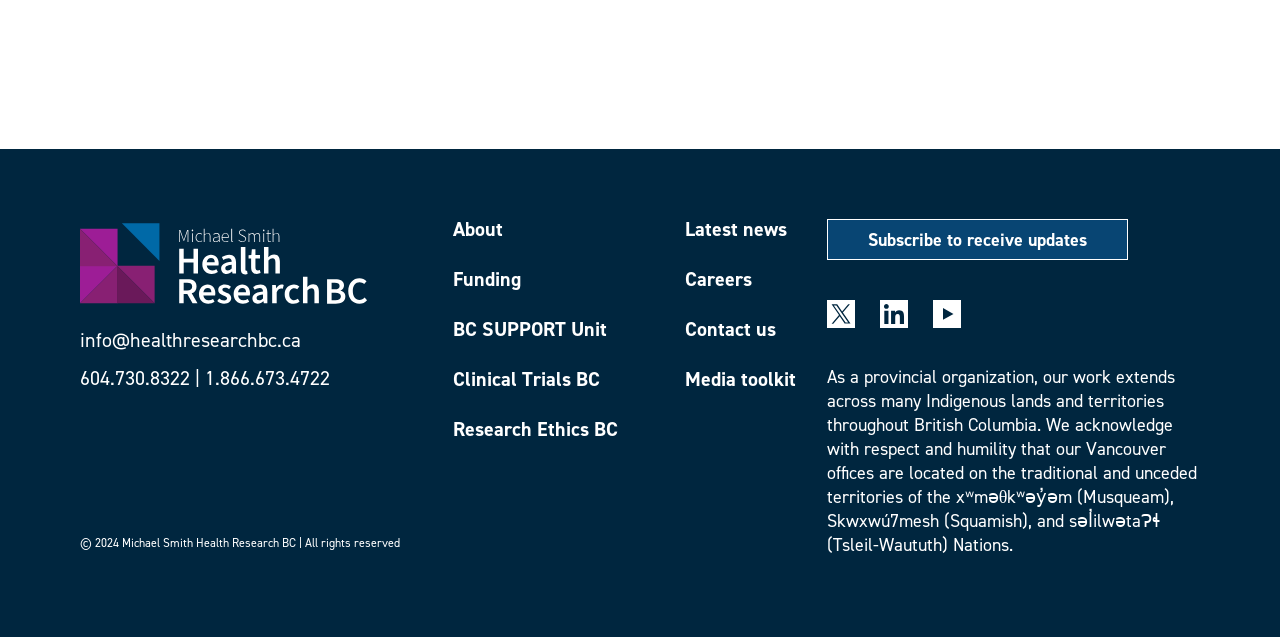Can you show the bounding box coordinates of the region to click on to complete the task described in the instruction: "Click About"?

[0.354, 0.344, 0.507, 0.403]